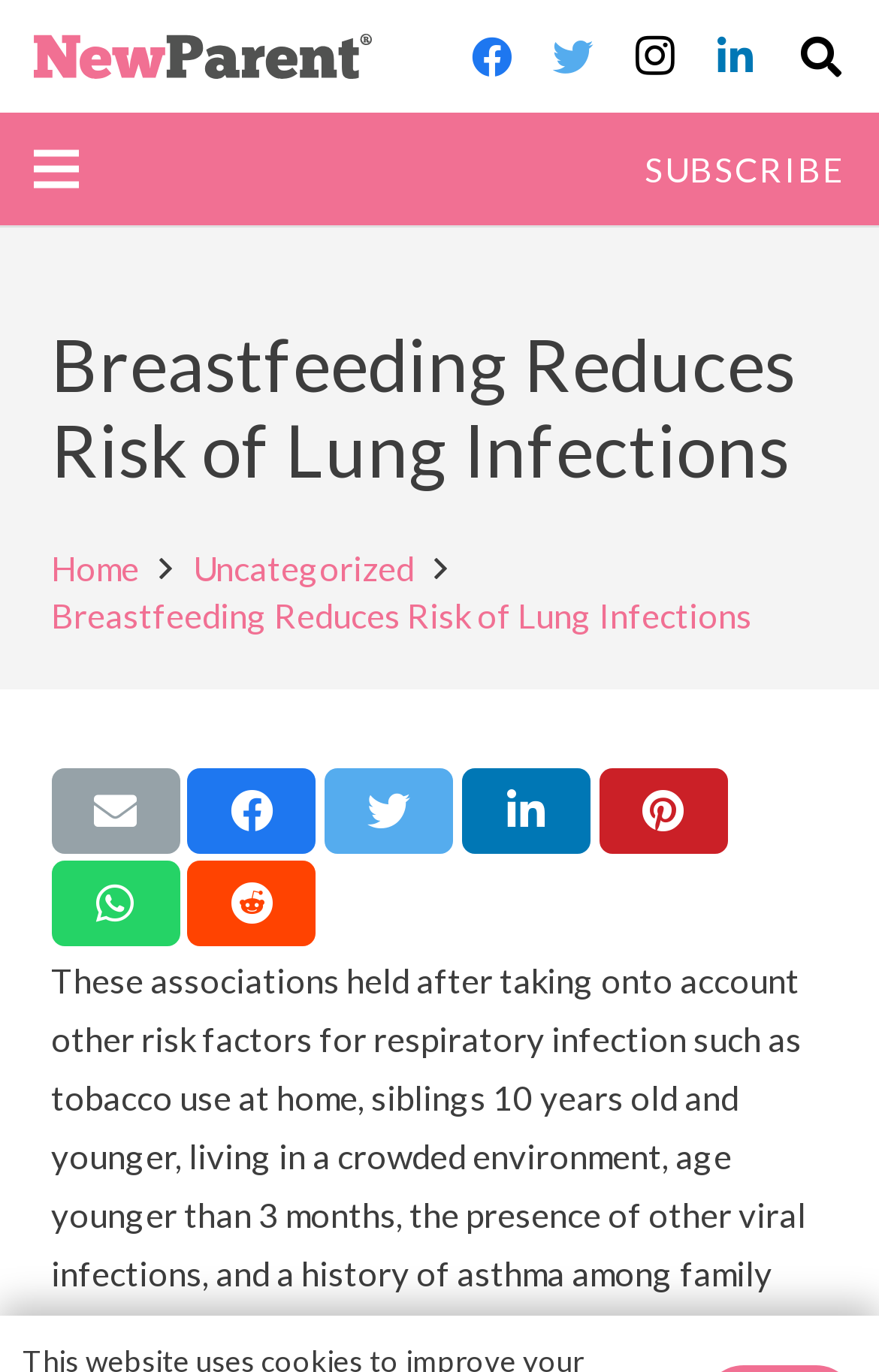Refer to the image and provide an in-depth answer to the question: 
What social media platforms are available for sharing?

I found the answer by examining the links at the top-right corner of the webpage, which include Facebook, Twitter, Instagram, and LinkedIn.